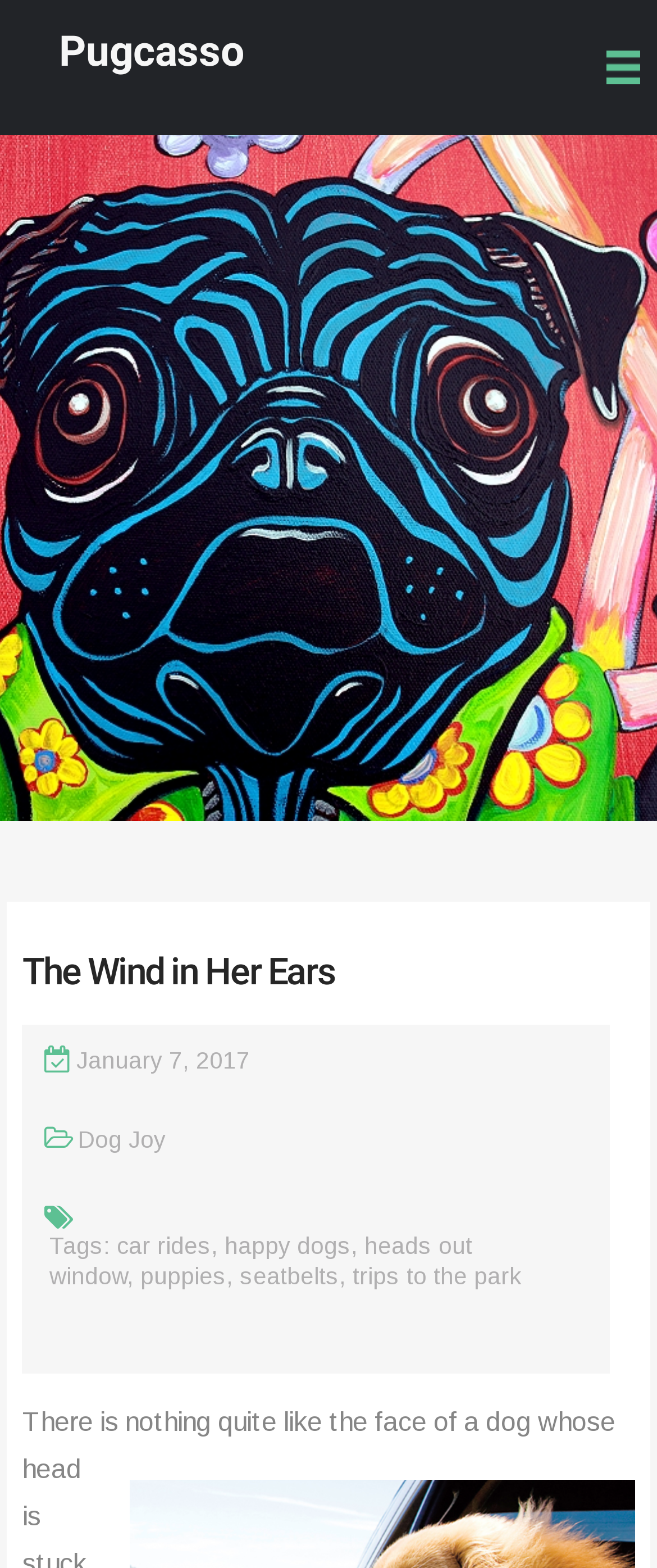Is there a menu icon on the page?
We need a detailed and exhaustive answer to the question. Please elaborate.

I determined if there is a menu icon on the page by looking for an image element with a description that appears to be a menu icon. The image element with description 'menu_icon' is likely to be a menu icon.